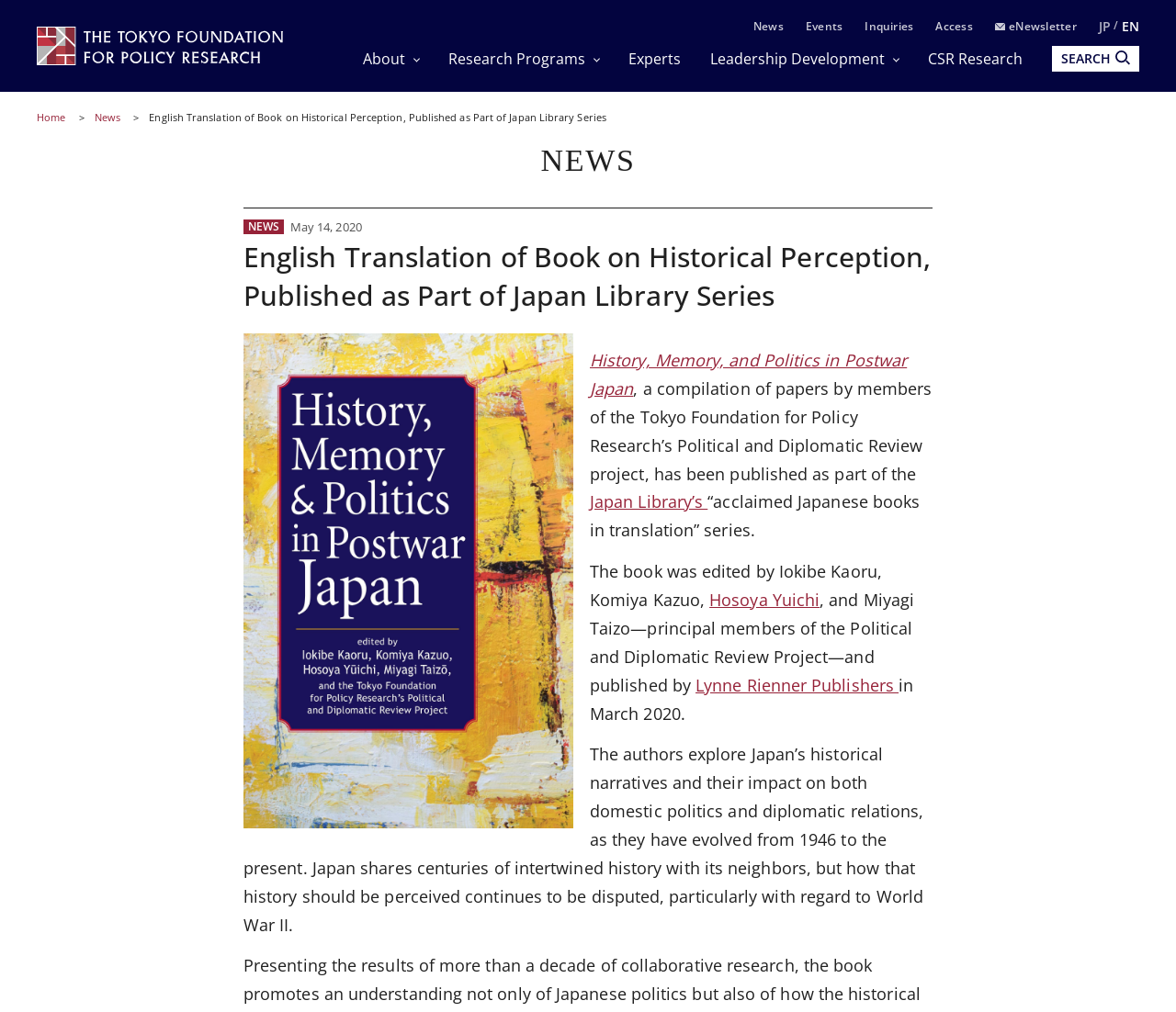Illustrate the webpage with a detailed description.

The webpage is about the Tokyo Foundation for Policy Research, with a focus on a news article about a book publication. At the top left, there is a logo of the foundation, accompanied by a link to the foundation's homepage. Next to it, there are several links to different sections of the website, including News, Events, Inquiries, Access, and eNewsletter.

Below these links, there is a navigation menu with links to About, Research Programs, Experts, Leadership Development, CSR Research, and a search button. On the top right, there are links to switch between Japanese and English languages.

The main content of the page is a news article about the publication of a book titled "History, Memory, and Politics in Postwar Japan". The article is divided into several sections, with headings and paragraphs of text. The book is described as a compilation of papers by members of the Tokyo Foundation for Policy Research's Political and Diplomatic Review project, and it explores Japan's historical narratives and their impact on domestic politics and diplomatic relations.

There are several links within the article, including links to the book title, the Japan Library series, and the publisher, Lynne Rienner Publishers. The article also mentions the book's editors and publication date. At the bottom of the article, there is a long paragraph summarizing the book's content.